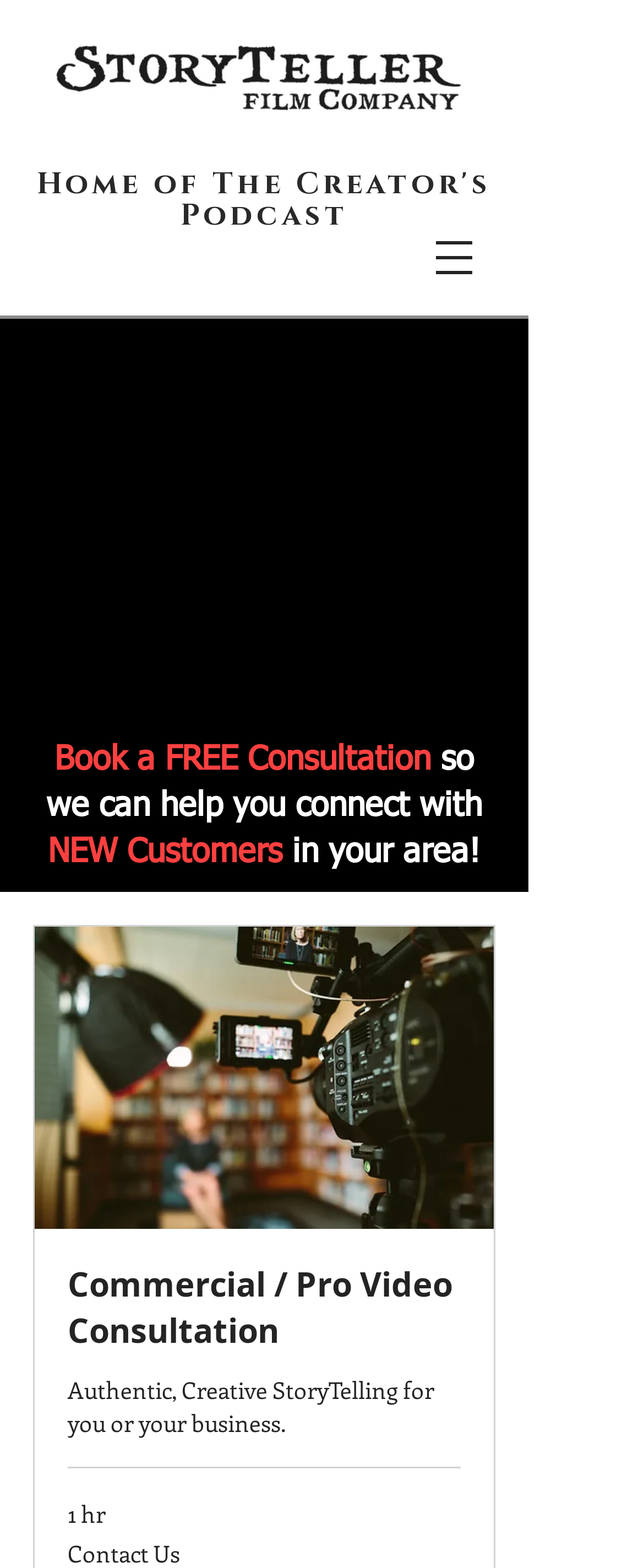Extract the top-level heading from the webpage and provide its text.

Book a FREE Consultation so we can help you connect with NEW Customers in your area!